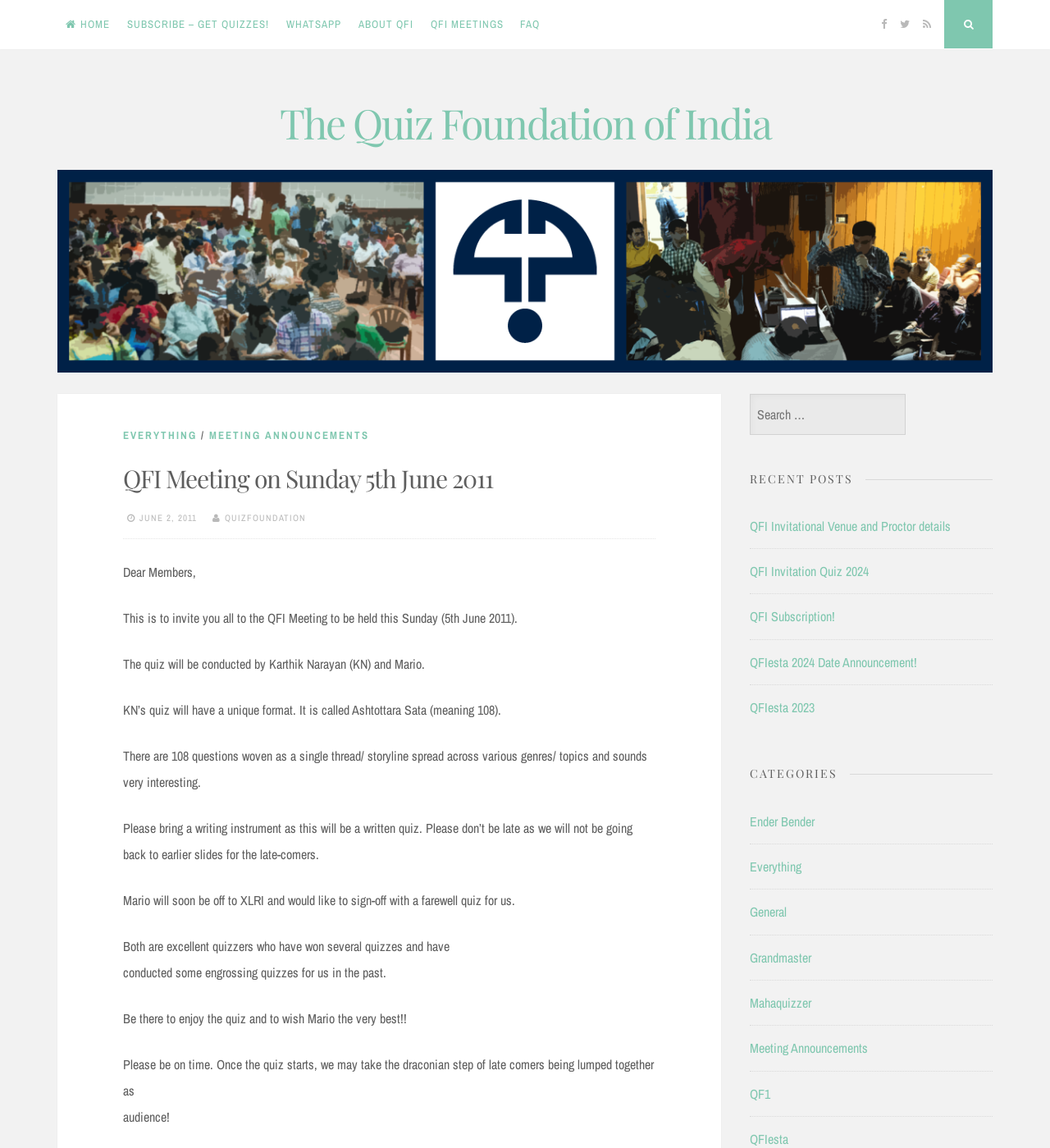Determine the bounding box coordinates for the area you should click to complete the following instruction: "Search for something".

[0.926, 0.015, 0.954, 0.025]